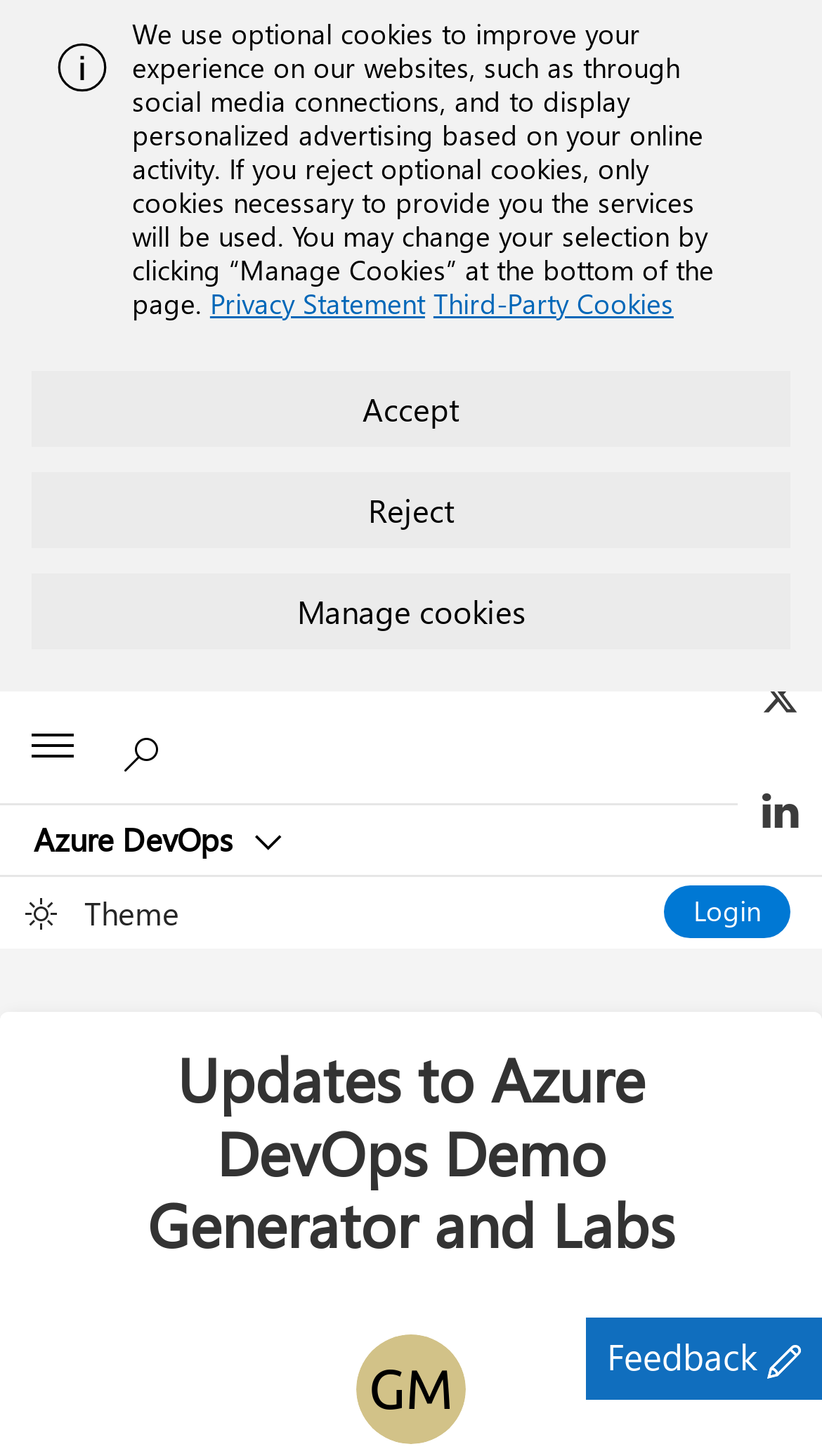Can you specify the bounding box coordinates for the region that should be clicked to fulfill this instruction: "Search for something".

[0.136, 0.489, 0.223, 0.536]